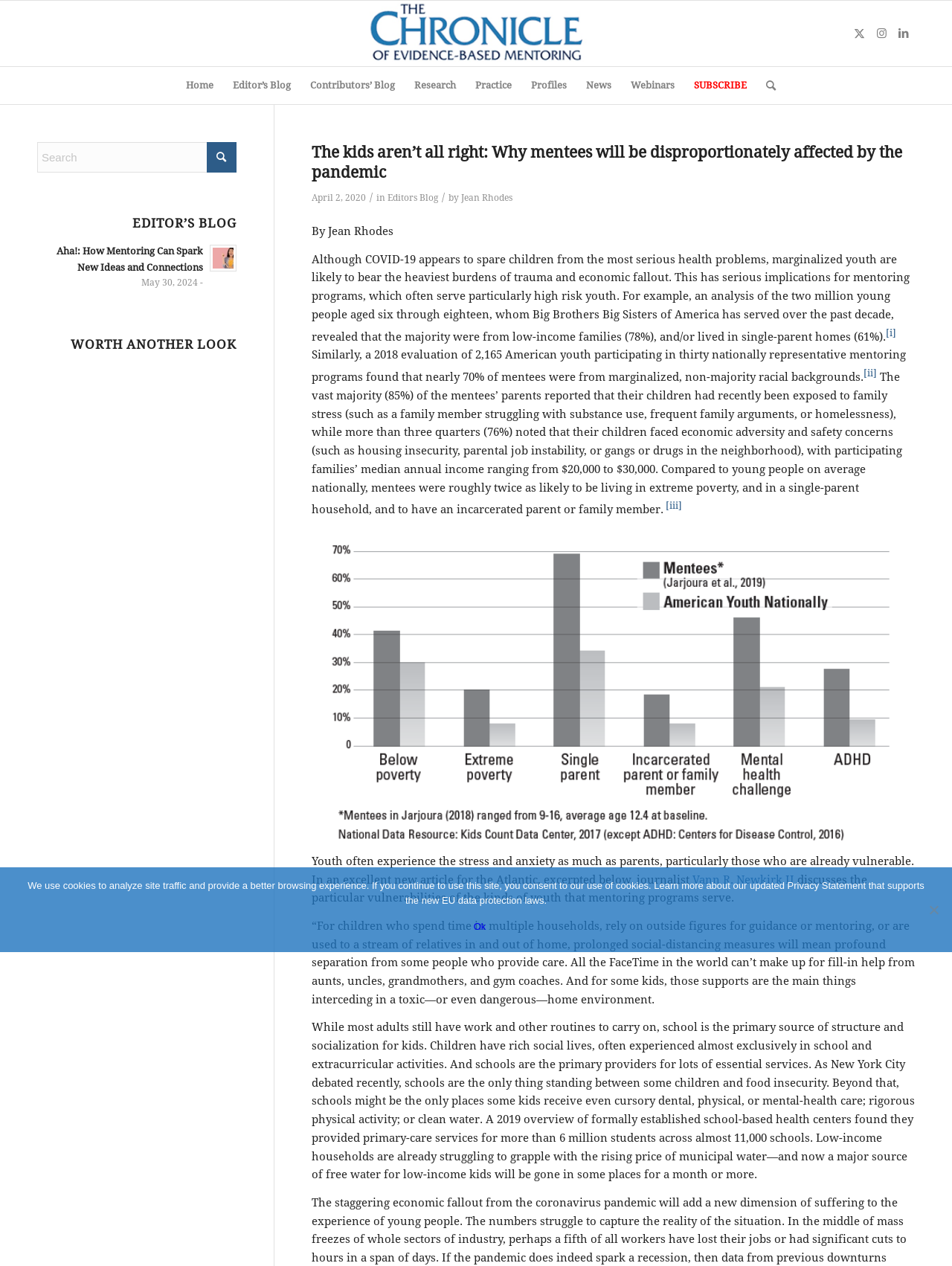Review the image closely and give a comprehensive answer to the question: What is the topic of the article?

I found the answer by reading the text in the header section of the webpage, which mentions 'mentees' and 'pandemic'.